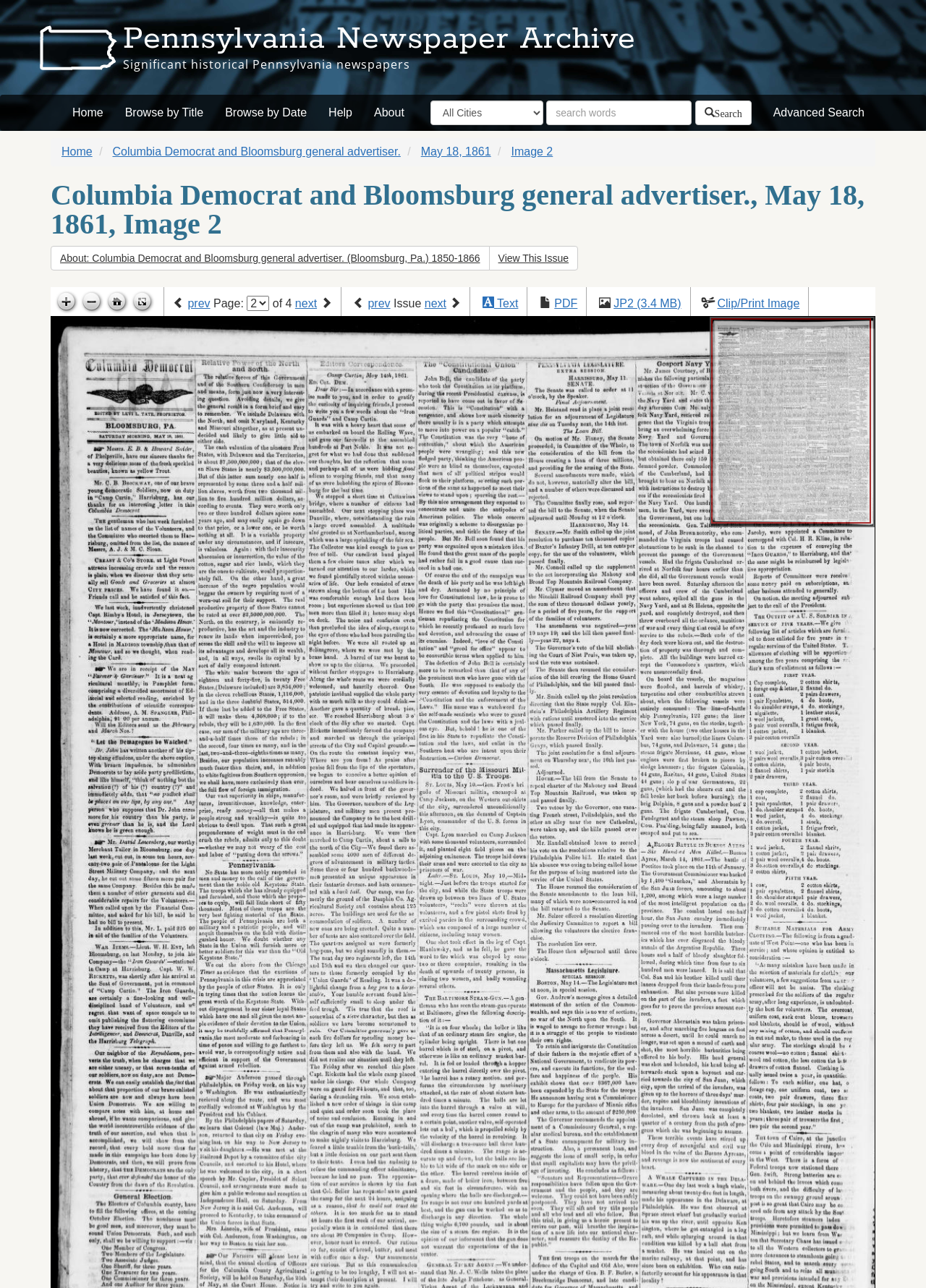Determine the bounding box coordinates of the element that should be clicked to execute the following command: "View this issue".

[0.528, 0.191, 0.624, 0.21]